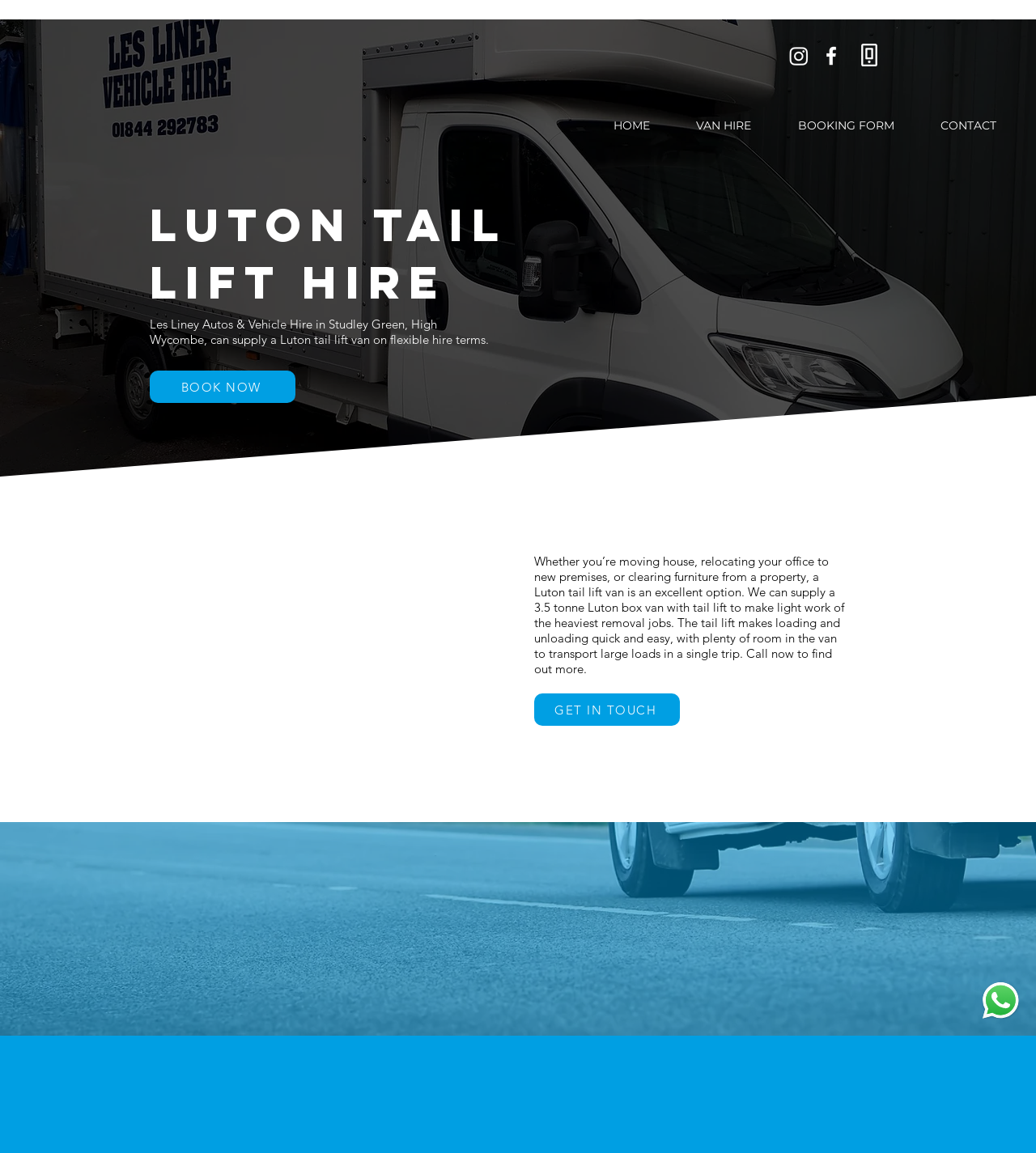Please provide the bounding box coordinates for the element that needs to be clicked to perform the instruction: "Call the phone number". The coordinates must consist of four float numbers between 0 and 1, formatted as [left, top, right, bottom].

[0.855, 0.039, 0.911, 0.073]